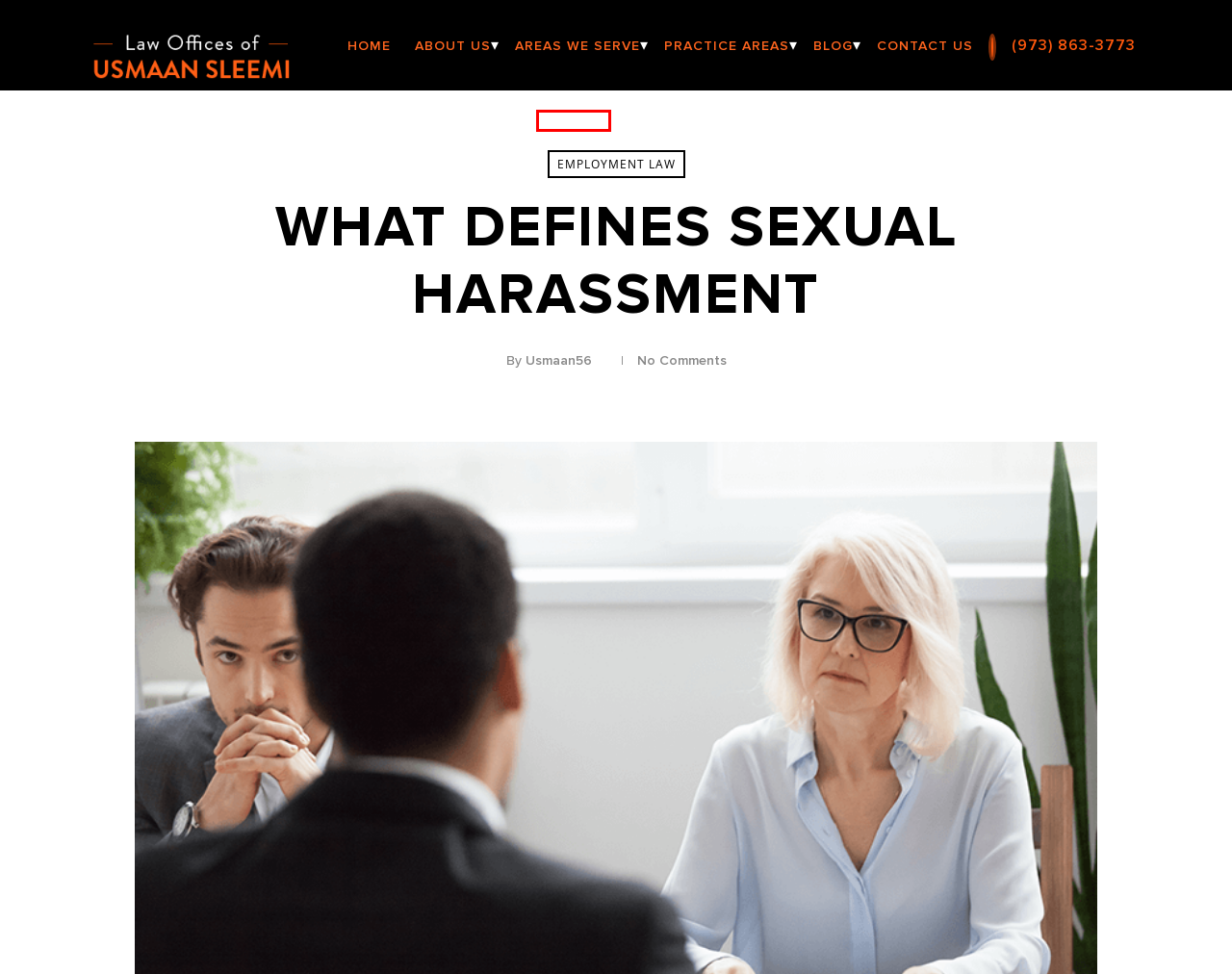Observe the screenshot of a webpage with a red bounding box around an element. Identify the webpage description that best fits the new page after the element inside the bounding box is clicked. The candidates are:
A. New Milford Employment Law Attorney: Usmaan Sleemi Law Firm
B. New Jersey Workplace Retaliation Lawyer | the Law Offices of Usmaan Sleemi
C. Rutherford, New Jersey Employment Law Attorney | the Law Offices of Usmaan Sleemi
D. New Jersey Employment Discrimination Lawyer - Sleemi Law
E. New Jersey Hostile Work Environment Lawyer | the Law Offices of Usmaan Sleemi
F. About Employment Lawyer Usmaan Sleemi | Roseland + Paramus
G. Fairview, NJ Employment Attorney: Usmaan Sleemi Law Firm
H. Wallington Employment Law Attorney |

G